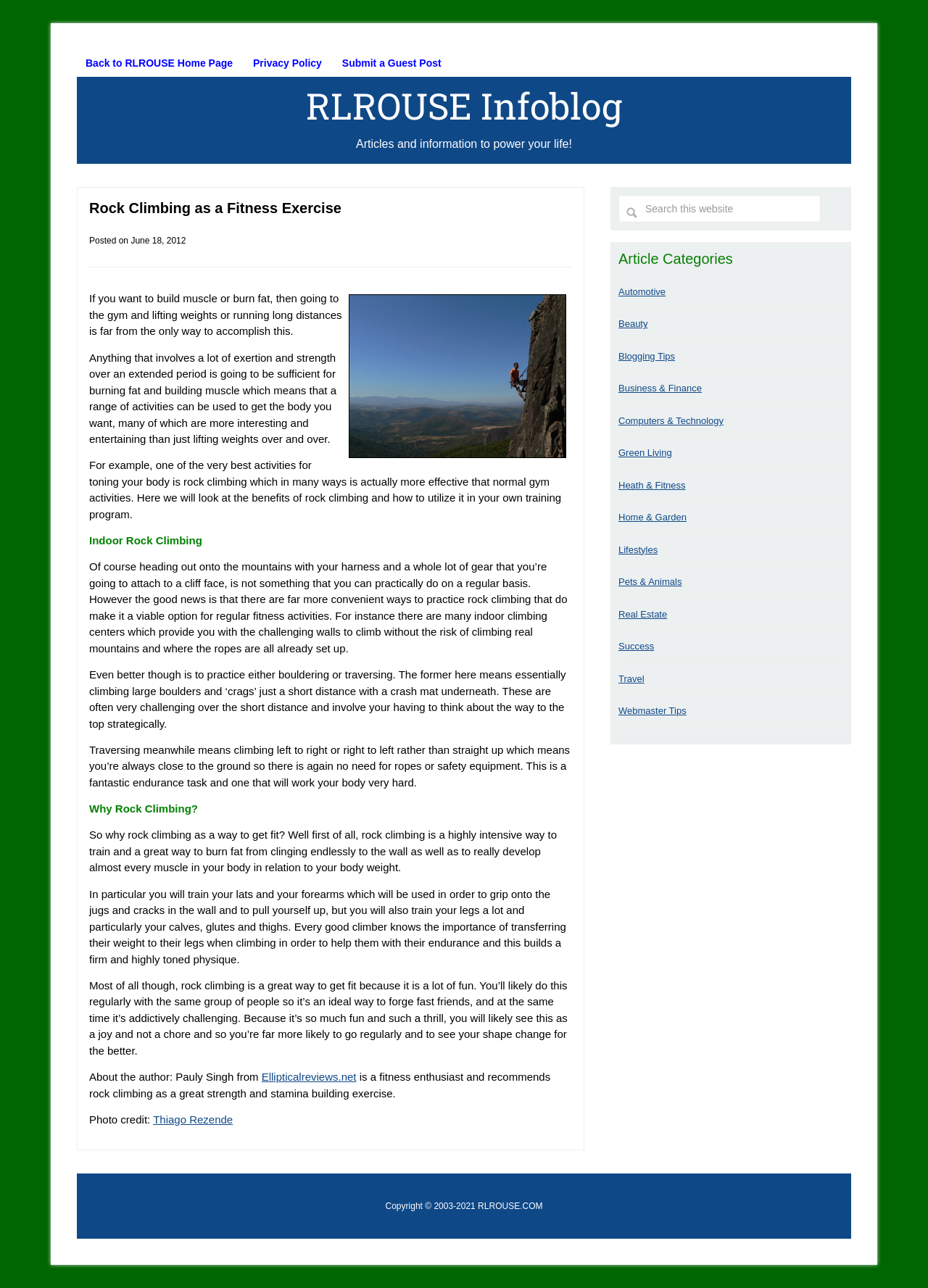Articulate a complete and detailed caption of the webpage elements.

This webpage is about rock climbing as a fitness exercise. At the top, there is a navigation menu with links to the main page, privacy policy, and submitting a guest post. Below the navigation menu, there is a link to the RLROUSE Infoblog and a static text that reads "Articles and information to power your life!".

The main content of the webpage is an article titled "Rock Climbing as a Fitness Exercise". The article has a heading, followed by a static text that reads "Posted on June 18, 2012". Below the heading, there is an image. The article then discusses the benefits of rock climbing as a fitness exercise, including its ability to build muscle and burn fat. It also explains how indoor rock climbing can be a convenient and viable option for regular fitness activities.

The article is divided into sections, including "Indoor Rock Climbing", "Why Rock Climbing?", and "About the author". The "Indoor Rock Climbing" section discusses the benefits of indoor climbing centers, bouldering, and traversing. The "Why Rock Climbing?" section explains why rock climbing is a great way to get fit, including its ability to train multiple muscle groups and its fun and challenging nature.

On the right side of the webpage, there is a primary sidebar with a search box, article categories, and links to various categories such as automotive, beauty, blogging tips, and more. At the bottom of the webpage, there is a copyright notice that reads "Copyright © 2003-2021 RLROUSE.COM".